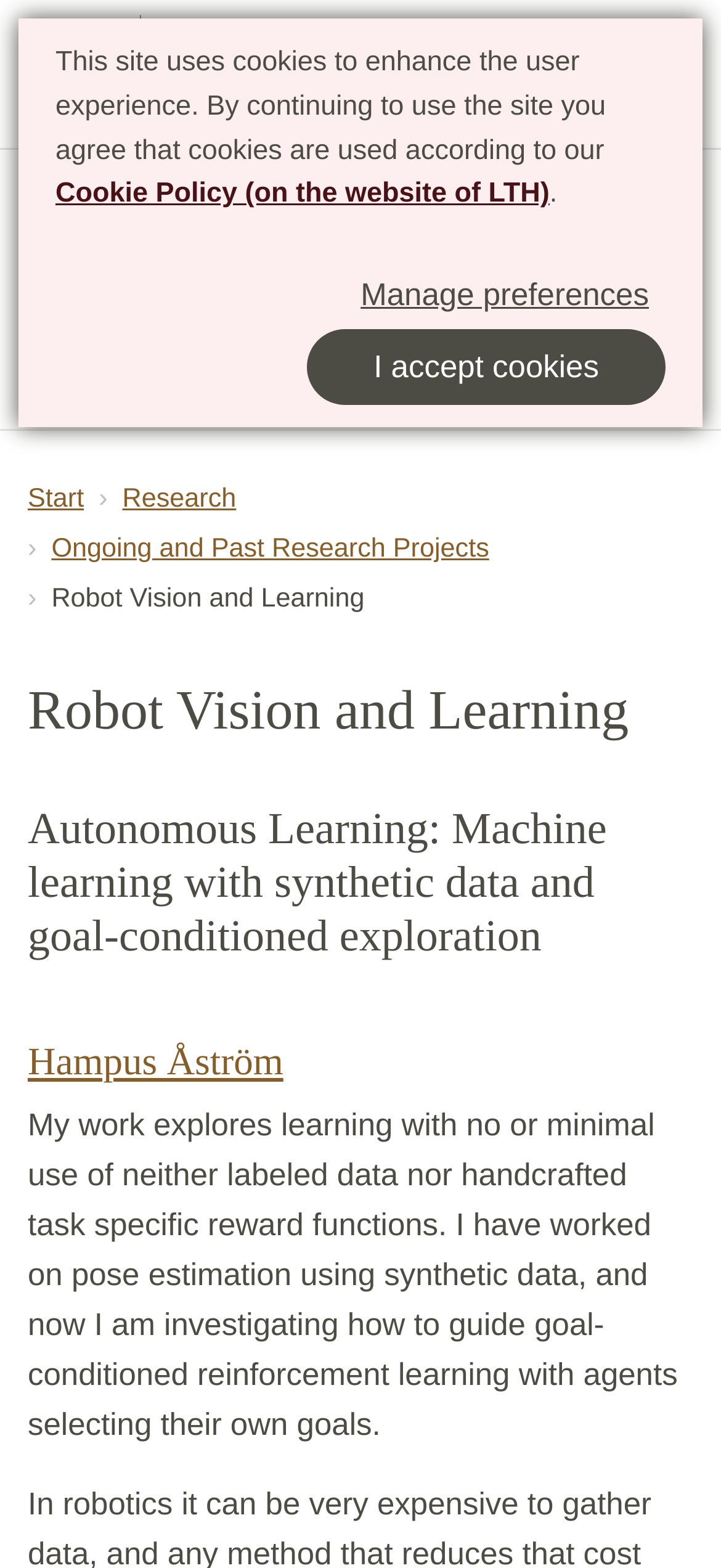What is the name of the faculty?
Based on the screenshot, provide your answer in one word or phrase.

LTH, Faculty of Engineering